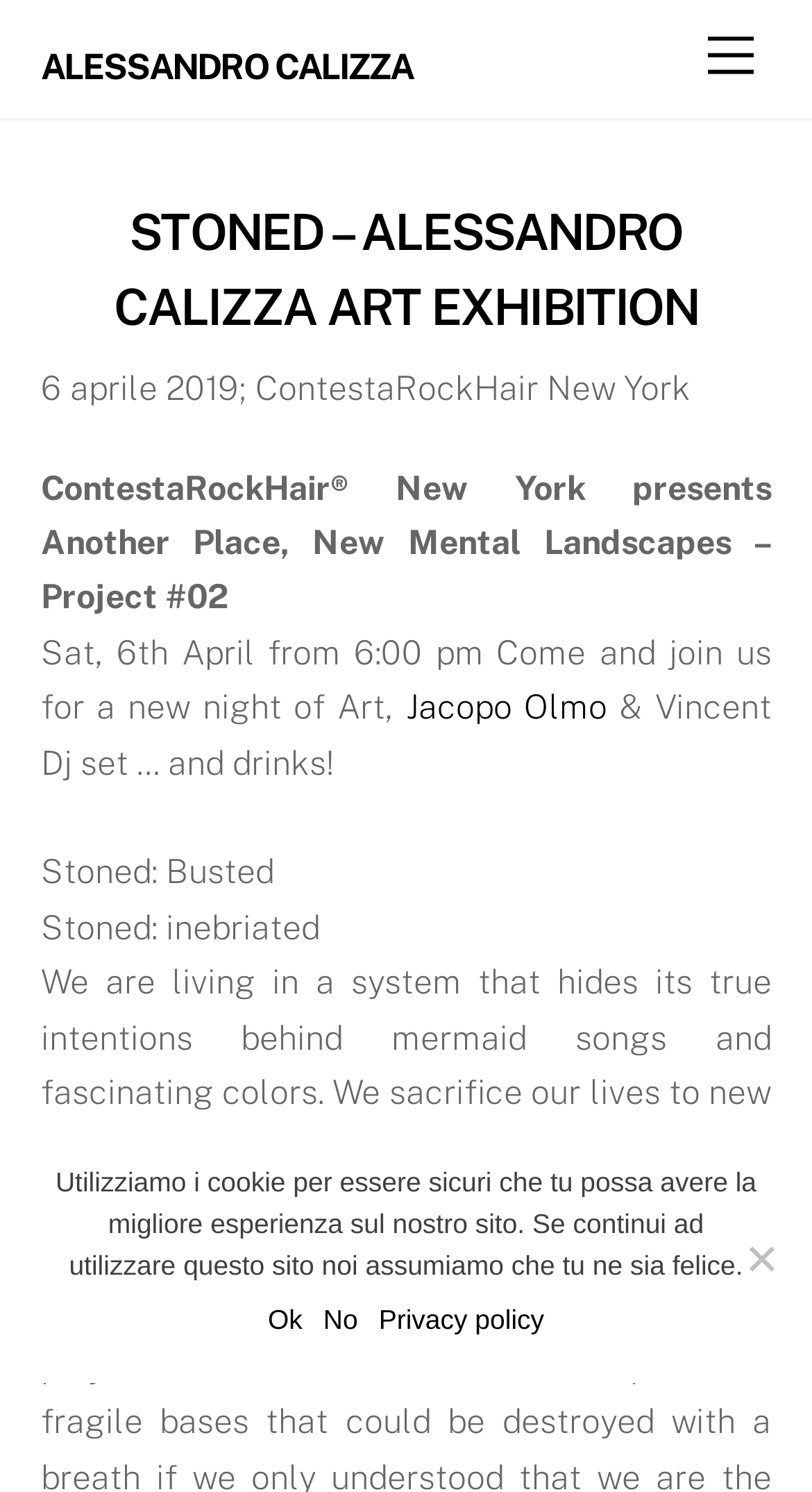What is the name of the art exhibition?
Please answer the question with as much detail as possible using the screenshot.

I found the answer by looking at the heading element on the webpage, which is 'STONED – ALESSANDRO CALIZZA ART EXHIBITION'. This is likely the name of the art exhibition because it is a prominent heading on the page.